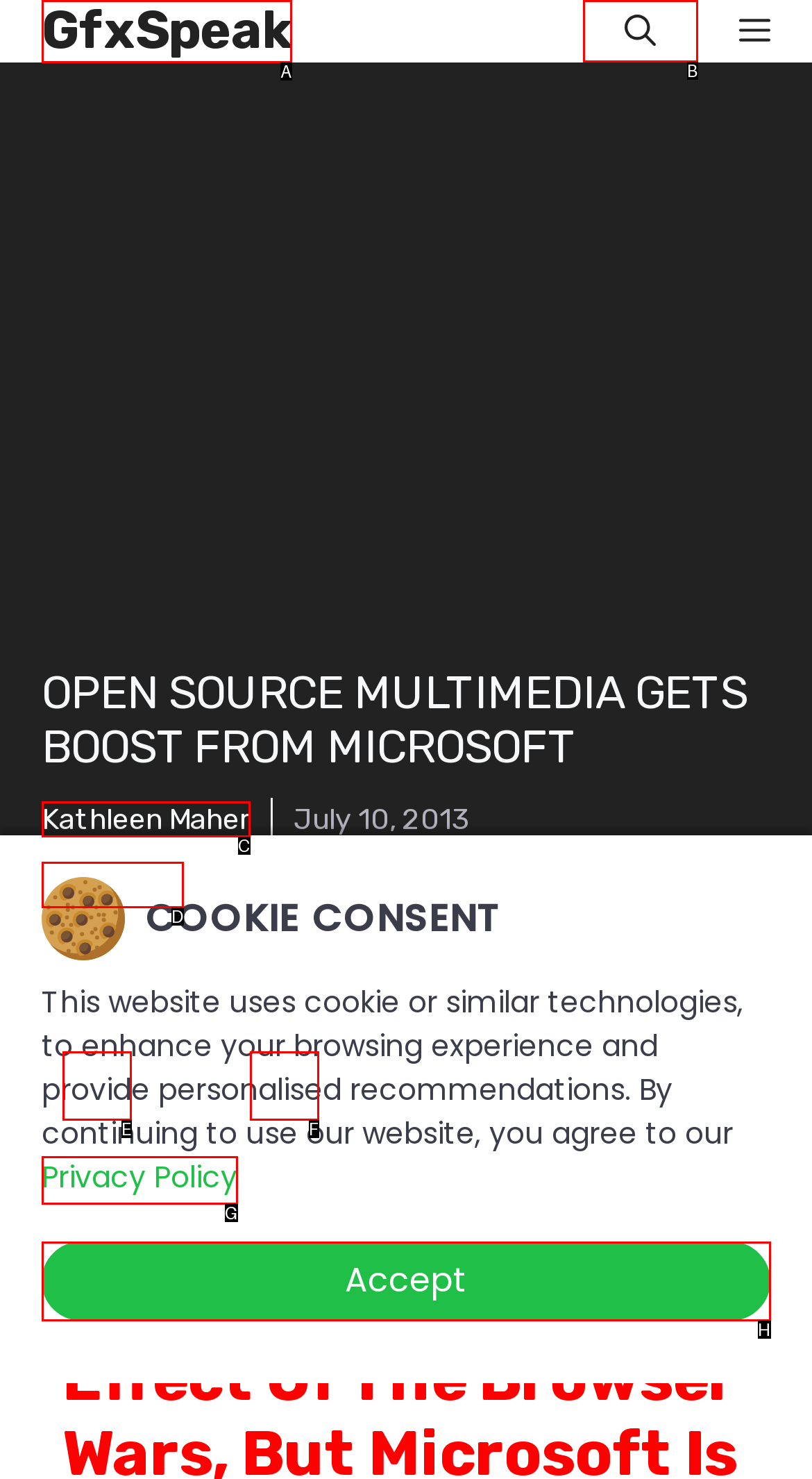Select the correct UI element to complete the task: Search for something
Please provide the letter of the chosen option.

B